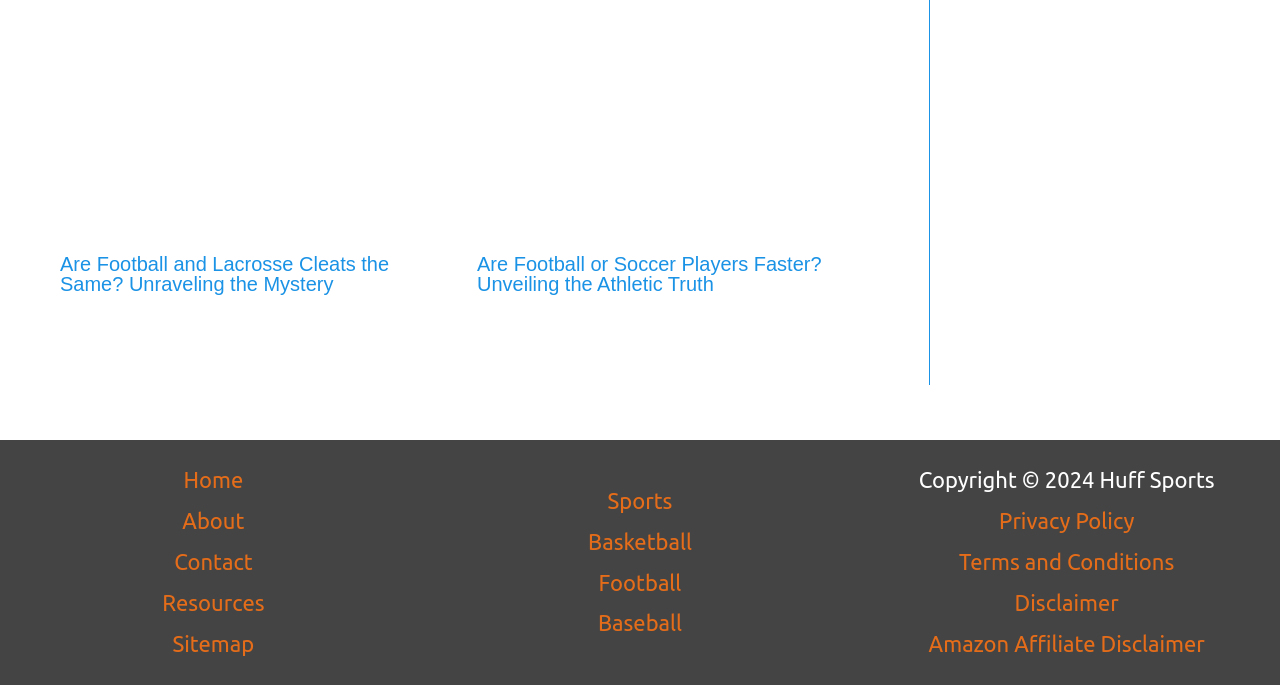Please determine the bounding box coordinates for the UI element described here. Use the format (top-left x, top-left y, bottom-right x, bottom-right y) with values bounded between 0 and 1: About Us

None